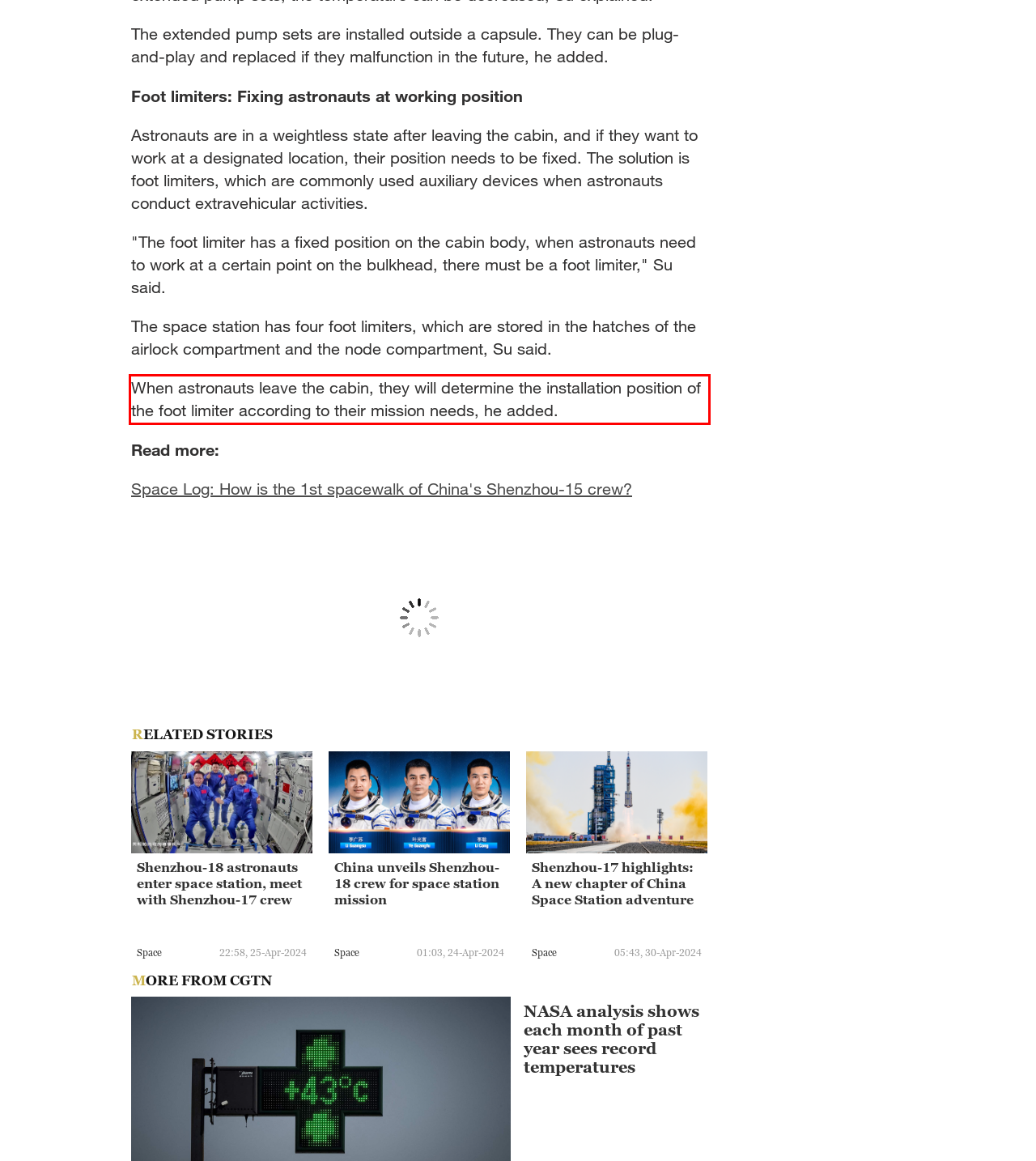Locate the red bounding box in the provided webpage screenshot and use OCR to determine the text content inside it.

When astronauts leave the cabin, they will determine the installation position of the foot limiter according to their mission needs, he added.